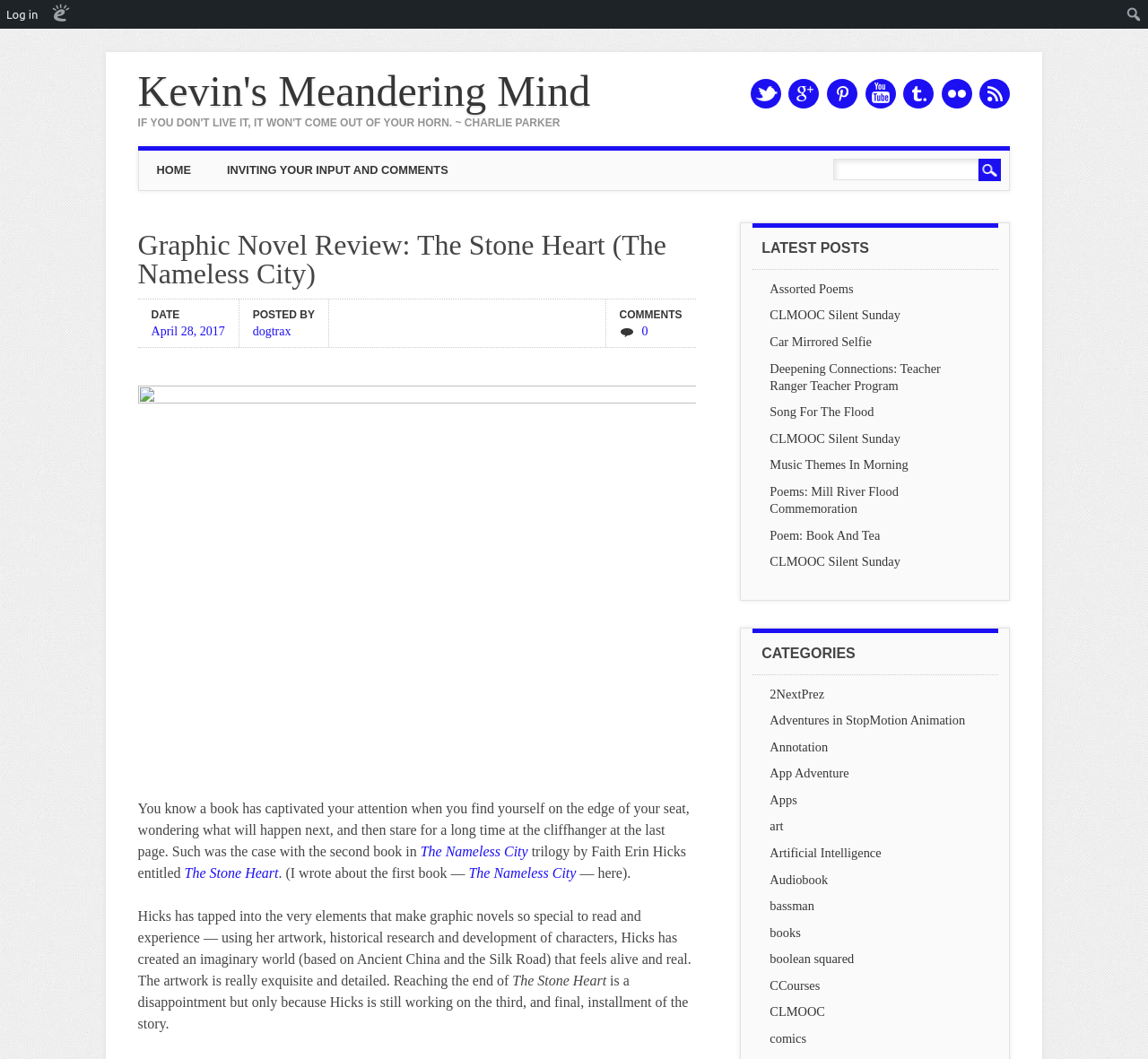Return the bounding box coordinates of the UI element that corresponds to this description: "Car Mirrored Selfie". The coordinates must be given as four float numbers in the range of 0 and 1, [left, top, right, bottom].

[0.671, 0.316, 0.759, 0.329]